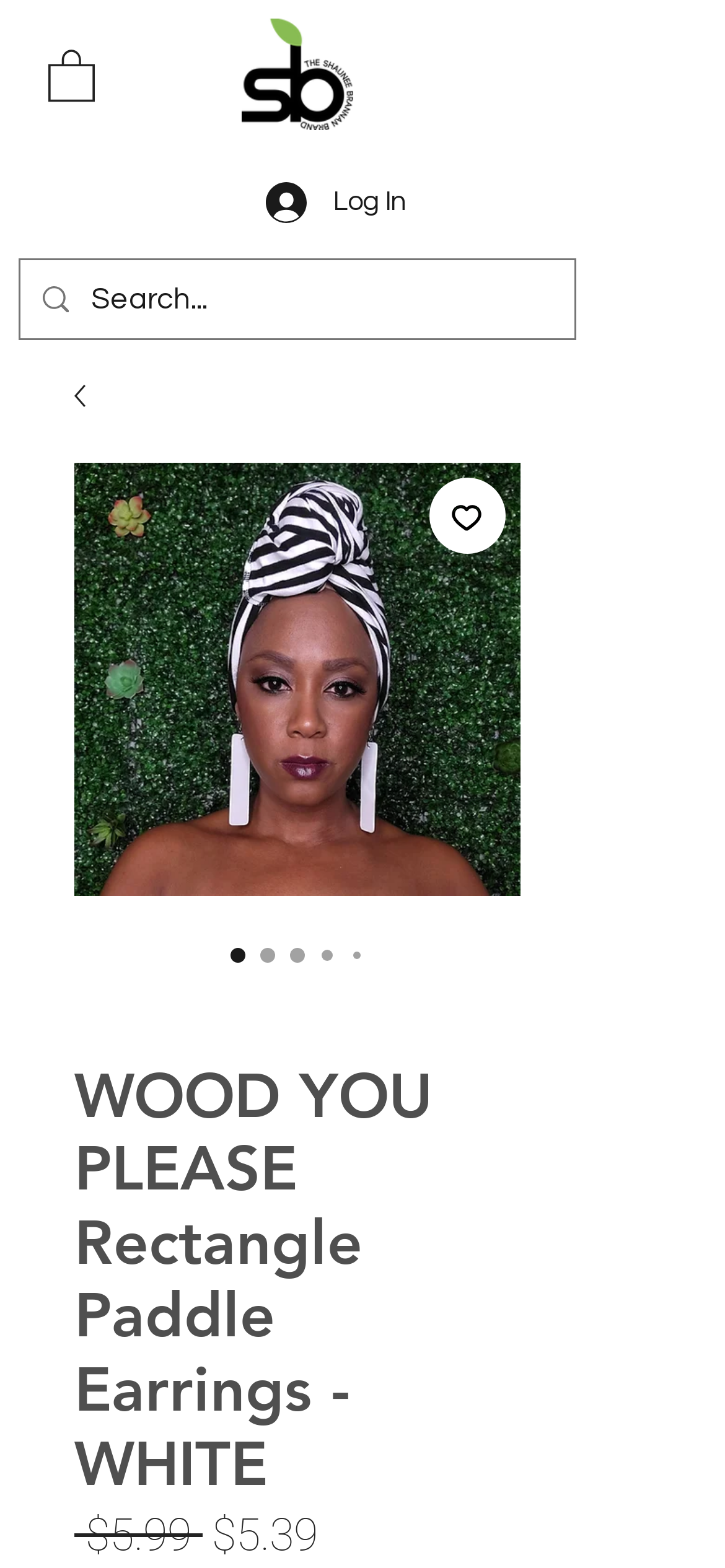What is the price of the product?
Based on the image, respond with a single word or phrase.

$5.99